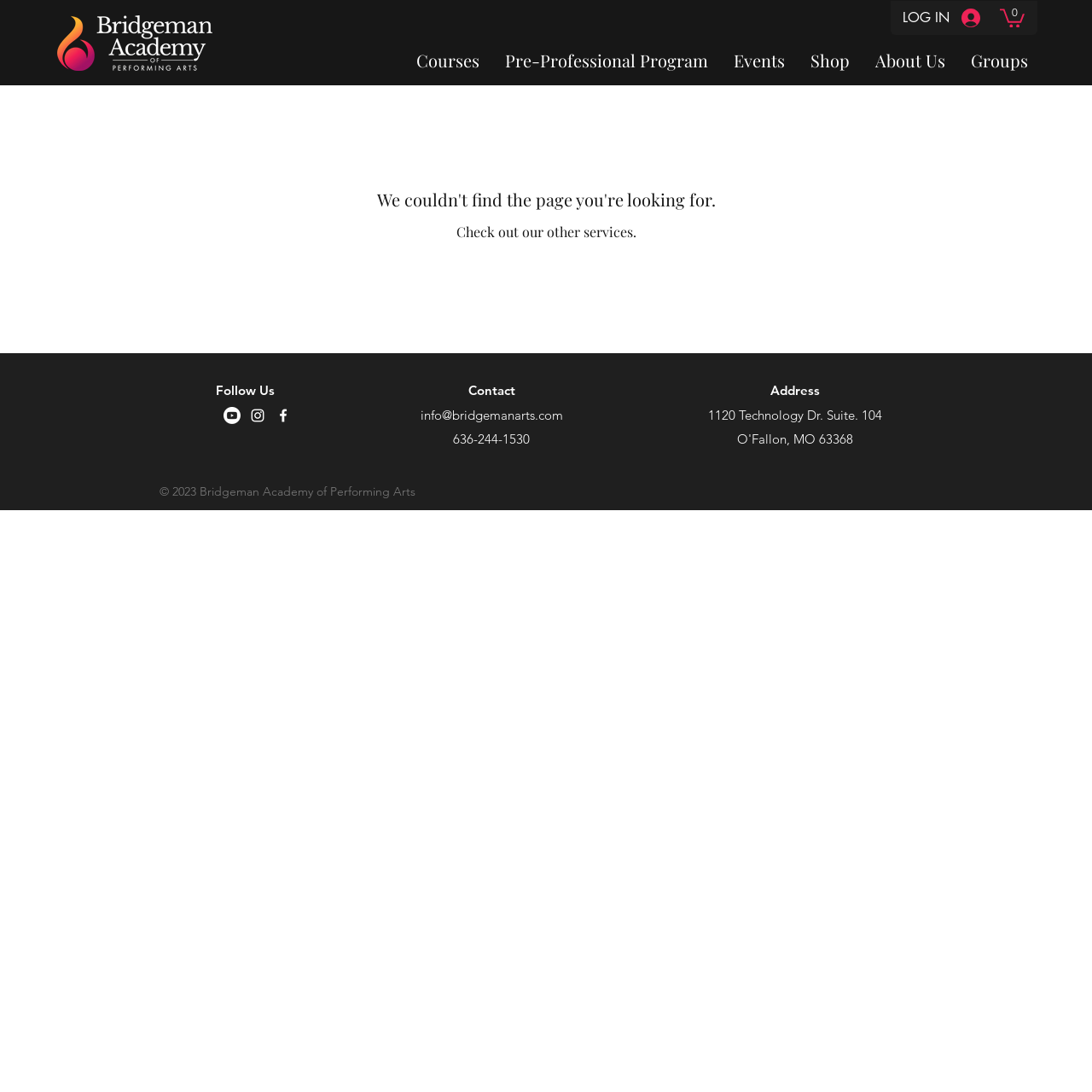Indicate the bounding box coordinates of the clickable region to achieve the following instruction: "Open the Cart."

[0.916, 0.006, 0.938, 0.025]